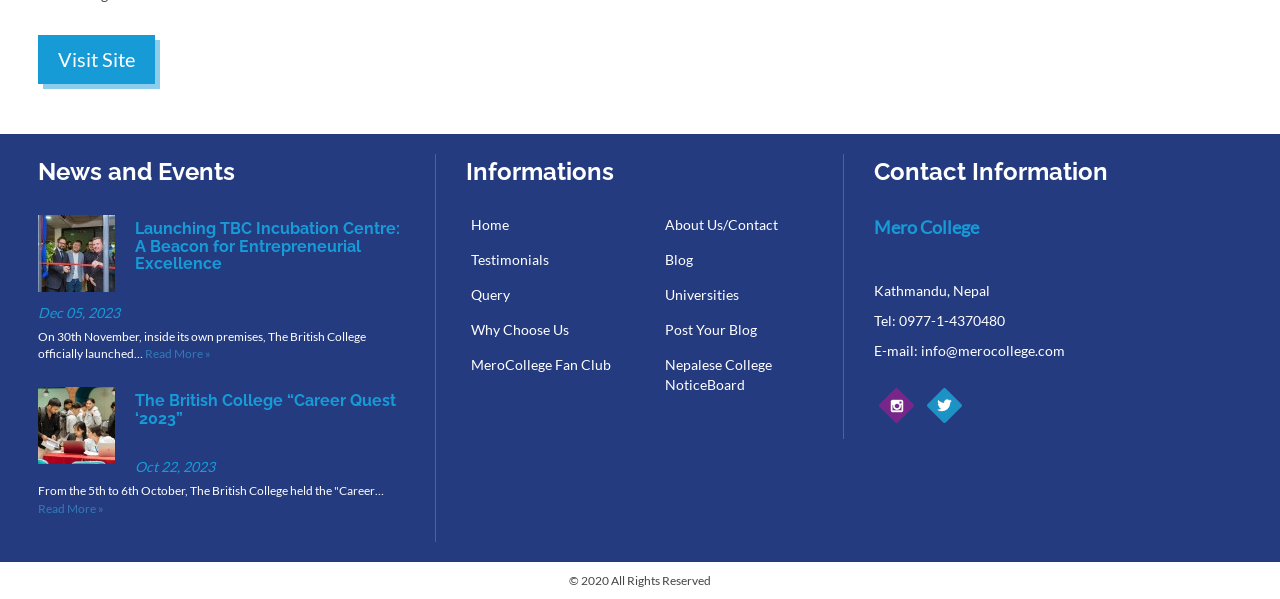Please find the bounding box coordinates of the element that must be clicked to perform the given instruction: "Read more about 'Launching TBC Incubation Centre: A Beacon for Entrepreneurial Excellence'". The coordinates should be four float numbers from 0 to 1, i.e., [left, top, right, bottom].

[0.113, 0.578, 0.165, 0.603]